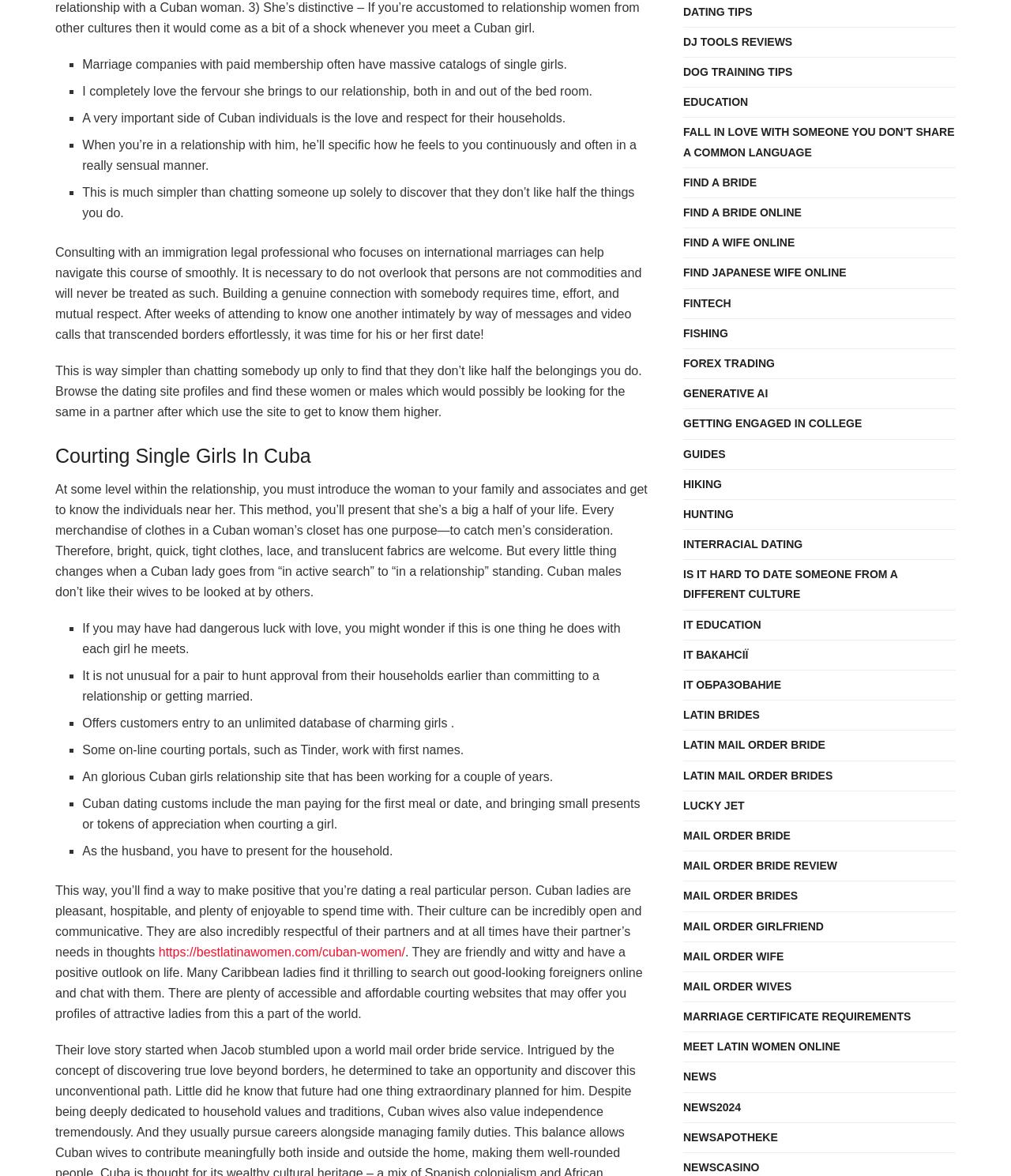Locate the bounding box coordinates of the item that should be clicked to fulfill the instruction: "Click on 'DATING TIPS'".

[0.676, 0.002, 0.744, 0.019]